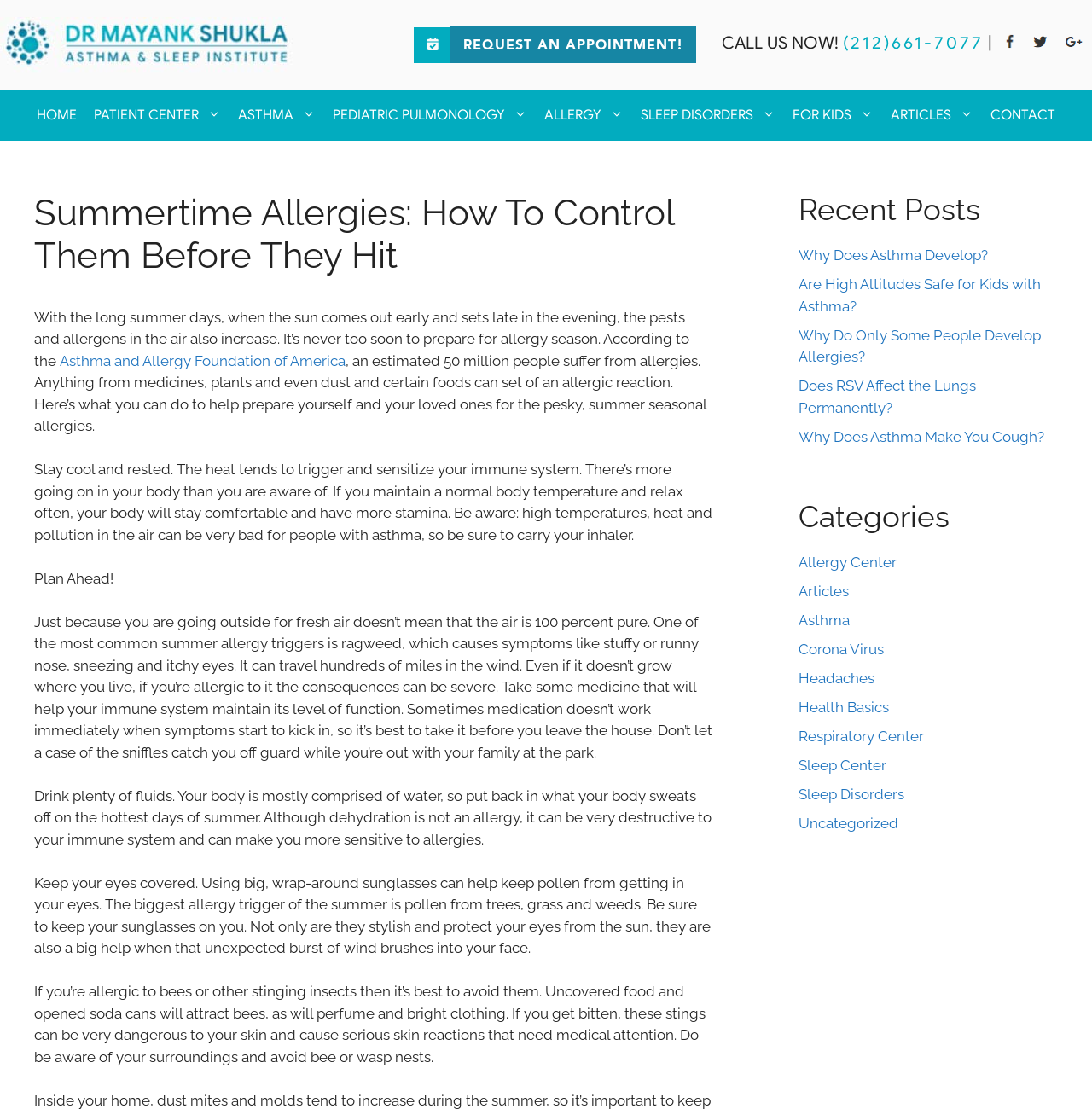Identify the bounding box of the UI component described as: "Articles".

[0.808, 0.081, 0.899, 0.127]